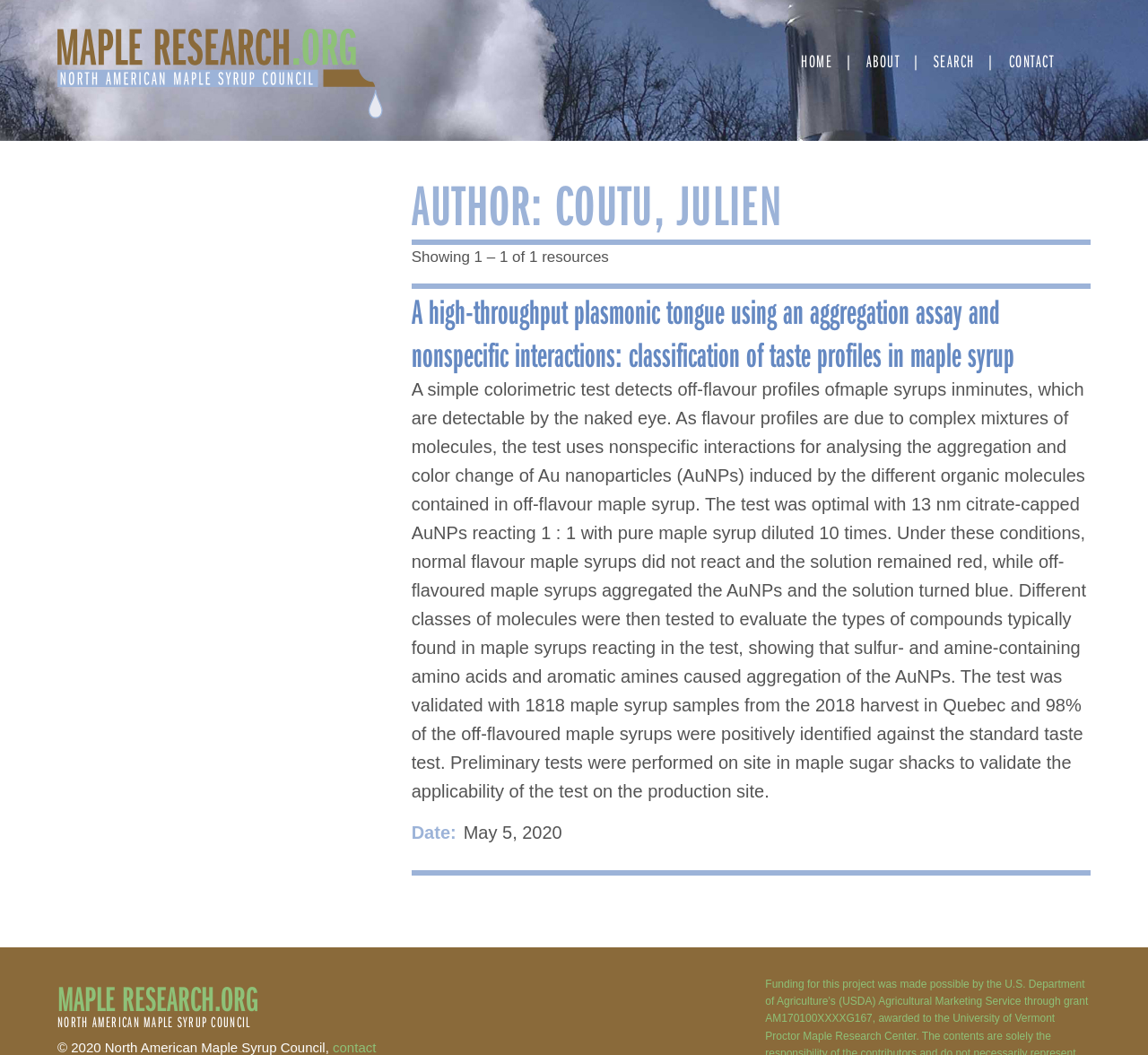What is the topic of the research?
Please provide a single word or phrase in response based on the screenshot.

maple syrup